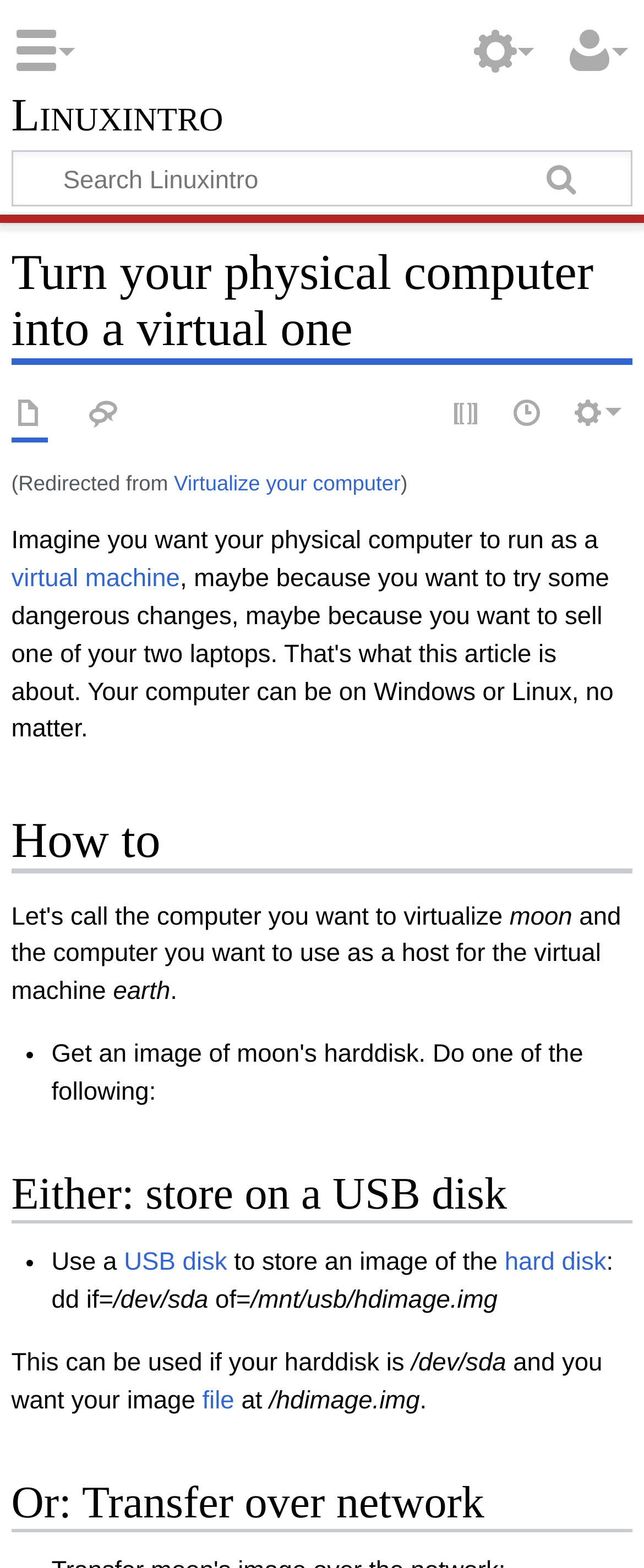Please identify the bounding box coordinates of the area I need to click to accomplish the following instruction: "Search for something".

[0.02, 0.097, 0.98, 0.13]